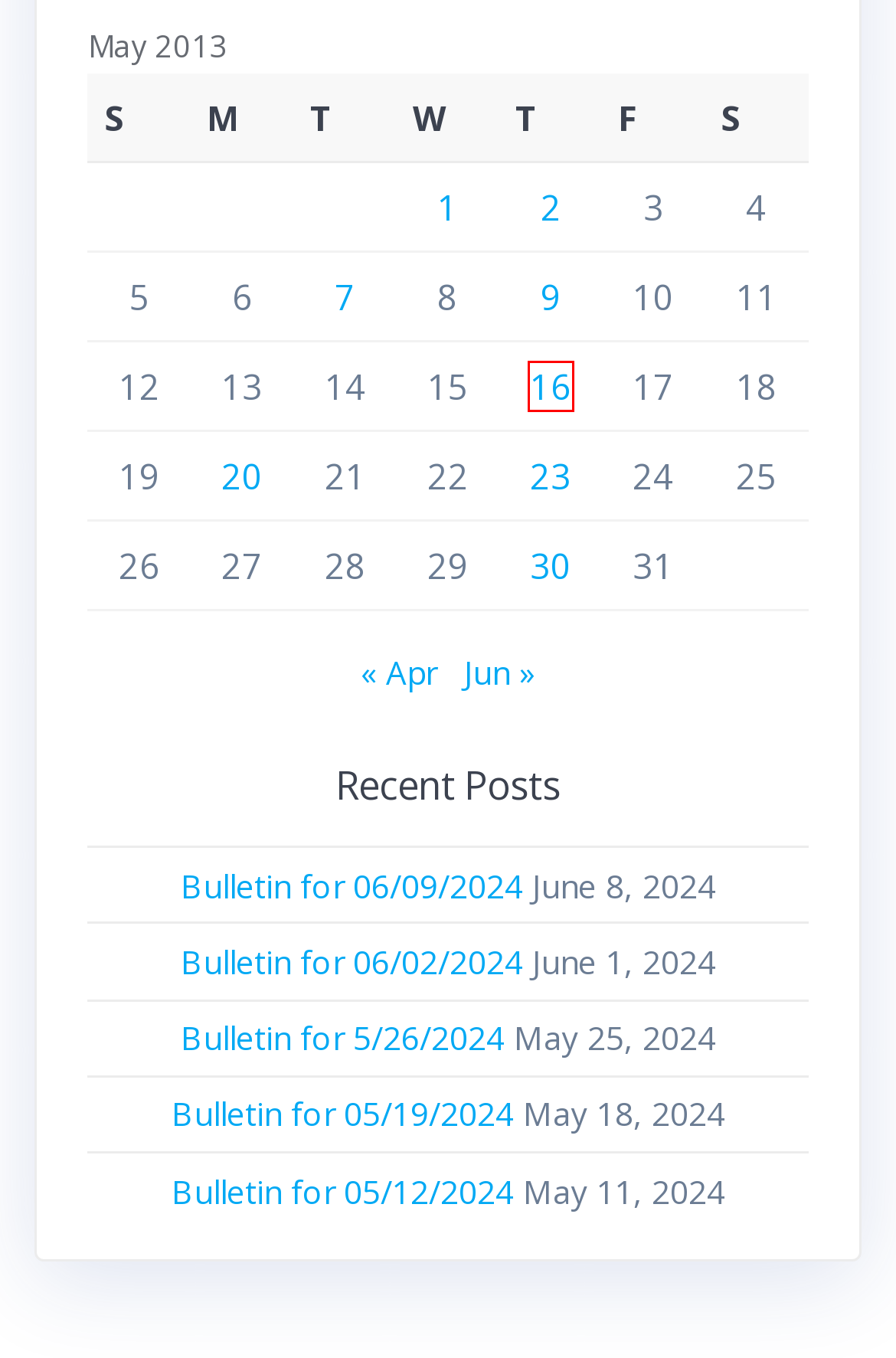You have a screenshot showing a webpage with a red bounding box highlighting an element. Choose the webpage description that best fits the new webpage after clicking the highlighted element. The descriptions are:
A. June 2013 - St. Joseph Catholic Church
B. May 7, 2013 - St. Joseph Catholic Church
C. May 16, 2013 - St. Joseph Catholic Church
D. May 2, 2013 - St. Joseph Catholic Church
E. April 2013 - St. Joseph Catholic Church
F. May 1, 2013 - St. Joseph Catholic Church
G. May 23, 2013 - St. Joseph Catholic Church
H. May 9, 2013 - St. Joseph Catholic Church

C